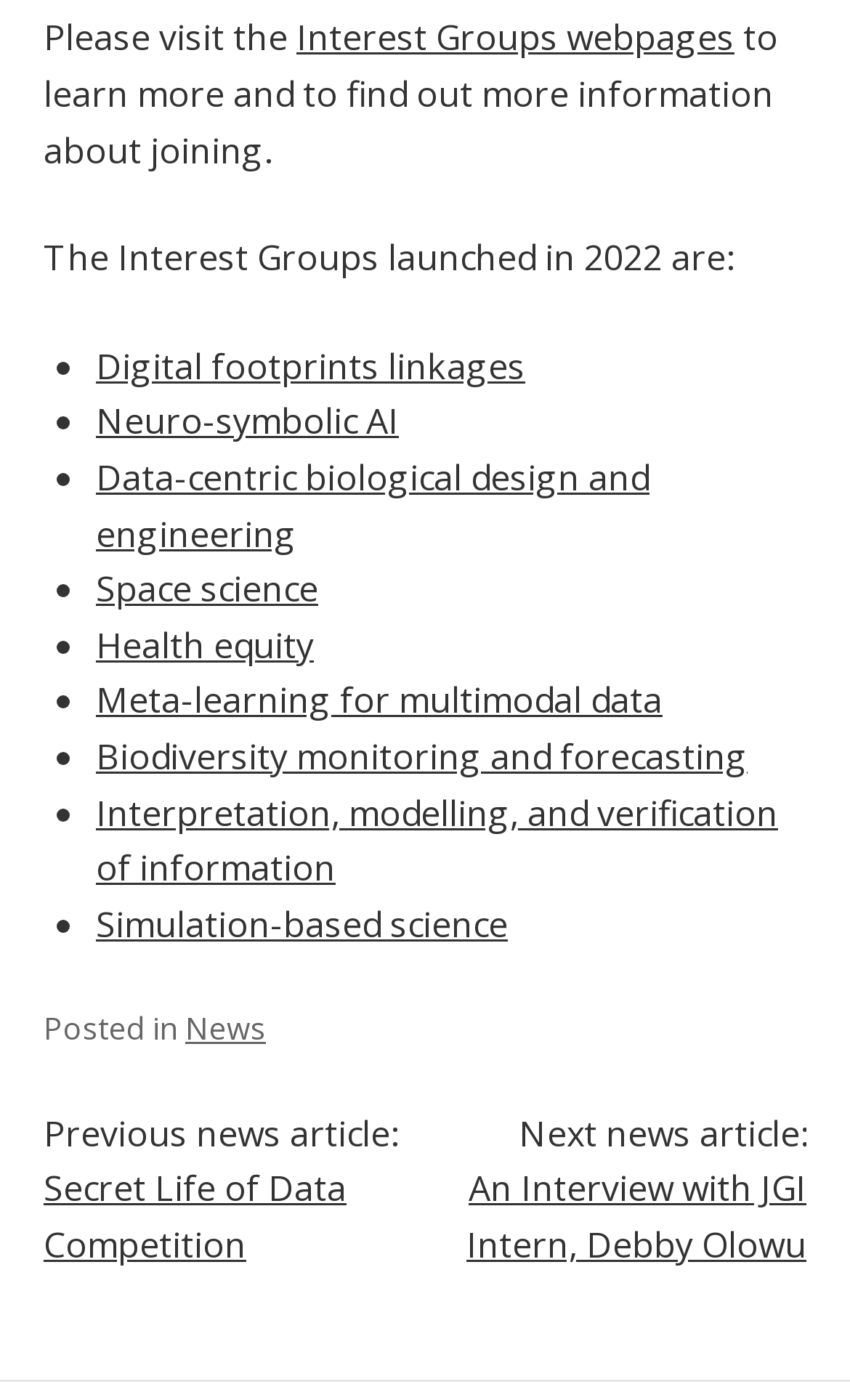Please identify the bounding box coordinates of the element that needs to be clicked to perform the following instruction: "learn more about Digital footprints linkages".

[0.113, 0.244, 0.618, 0.278]